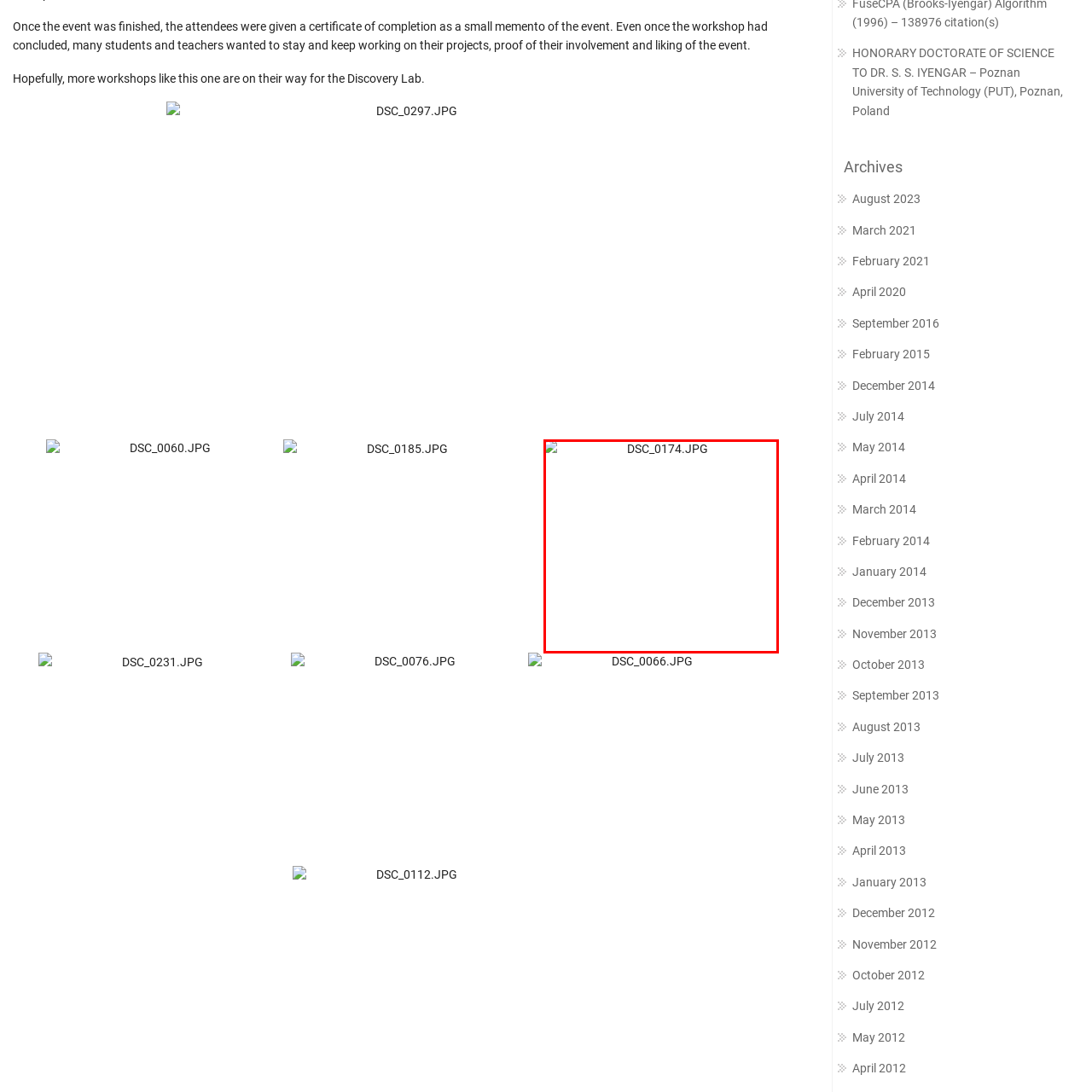Provide a thorough description of the scene depicted within the red bounding box.

The image, titled "DSC_0174.JPG," captures a moment from a recent event where attendees were actively engaged in their projects, showcasing their enthusiasm and commitment even after the formal conclusion of the workshop. This photograph is part of a collection highlighting various activities during the event, where participants had the opportunity to collaborate, learn, and create together. Many left with a certificate of completion, a tangible reminder of their involvement, reflecting the positive impact of workshops like these on the community. The image serves as a testament to the lively atmosphere and the eagerness of students and teachers to continue working on their projects, illustrating the success of the initiative at the Discovery Lab.